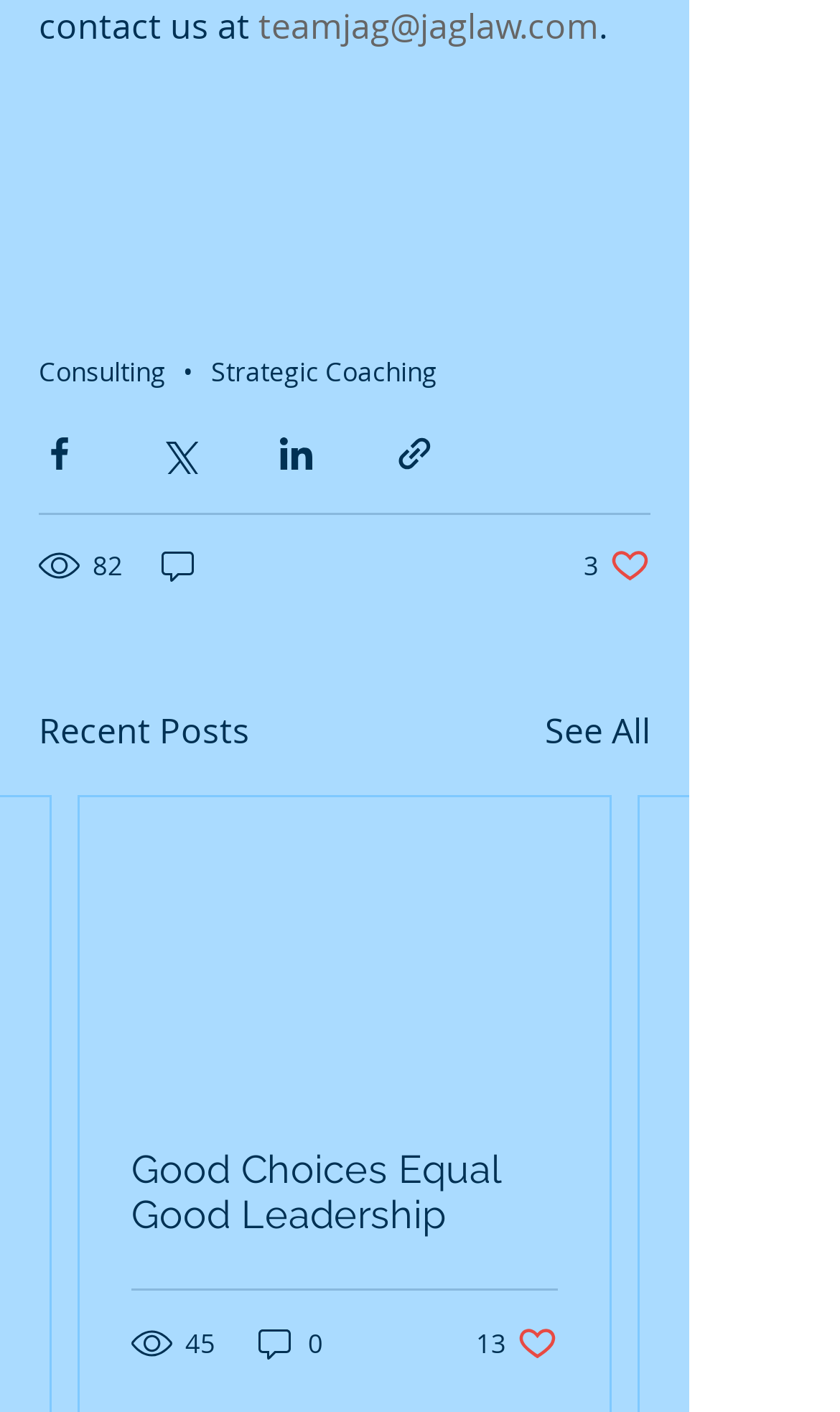Provide a thorough and detailed response to the question by examining the image: 
How many social media sharing options are available?

I counted the number of social media sharing buttons, which are 'Share via Facebook', 'Share via Twitter', 'Share via LinkedIn', and 'Share via link'. Therefore, there are 4 social media sharing options available.